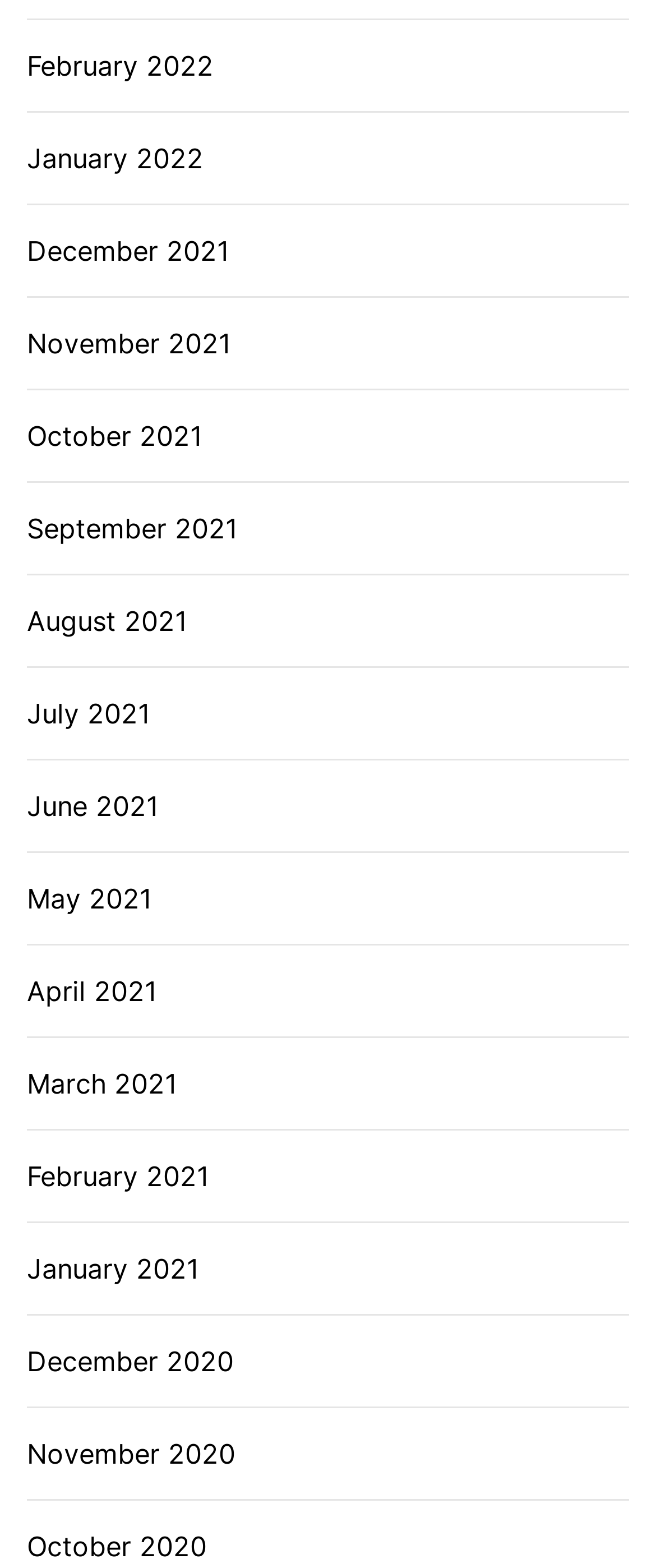Please identify the bounding box coordinates of the clickable element to fulfill the following instruction: "view December 2021". The coordinates should be four float numbers between 0 and 1, i.e., [left, top, right, bottom].

[0.041, 0.147, 0.349, 0.172]